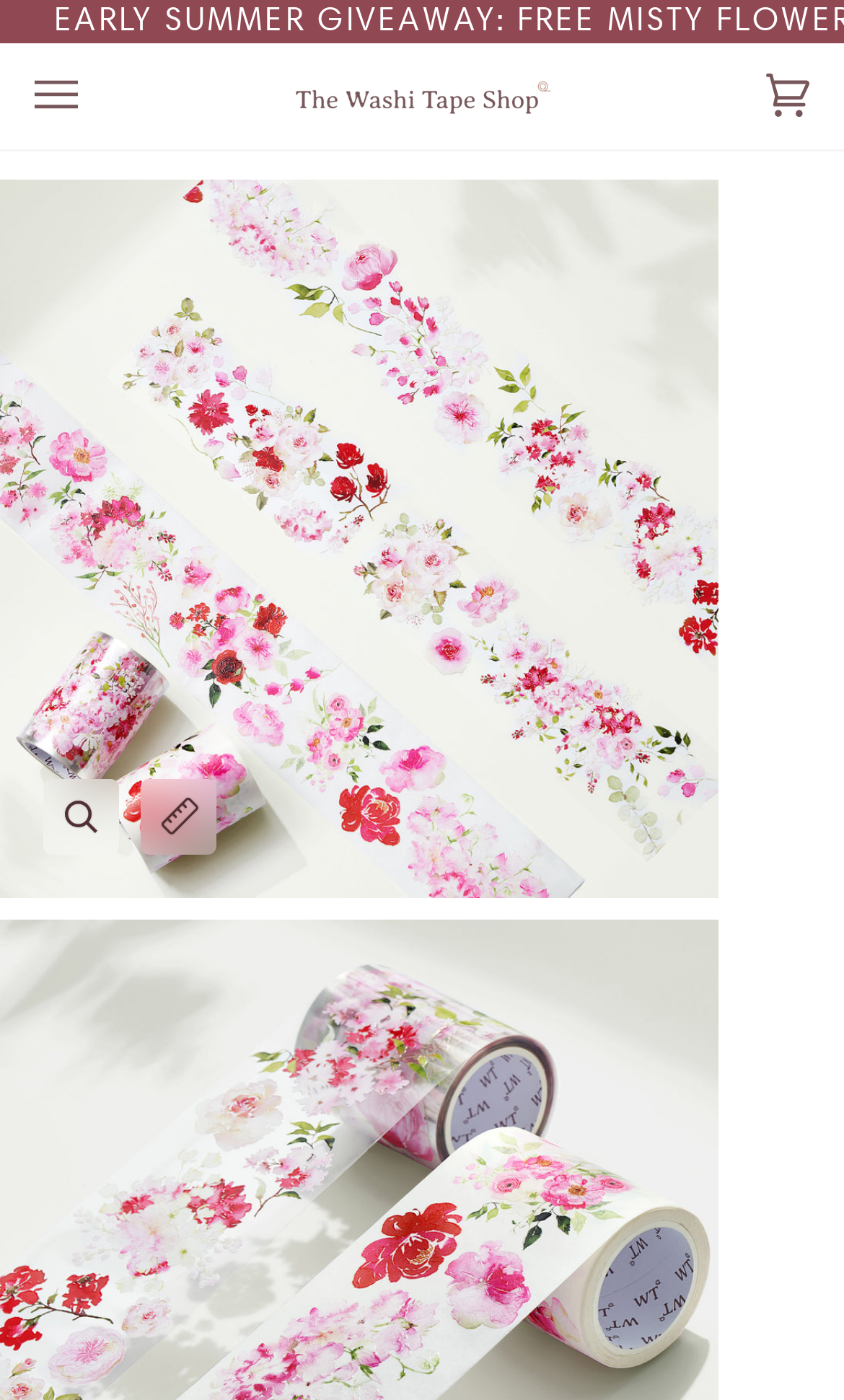Give a detailed account of the webpage.

The webpage is an e-commerce page showcasing a product called "Pink Ballet Wide Washi Tape set" from "The Washi Tape Shop". At the top left corner, there is a loading image. Next to it, there is a button to open a menu. The shop's logo, "The Washi Tape Shop", is located at the top center, accompanied by a link to the shop's homepage. On the top right corner, there are two links: "Wishlist" and "Cart (0)".

Below the top navigation bar, there is a large image of the product, taking up most of the page's width. The image is accompanied by a descriptive text, which reads "Pink Ballet Wide Washi / PET Tape | The Washi Tape Shop. Beautiful Washi and Decorative Tape For Bullet Journals, Gift Wrapping, Planner Decoration and DIY Projects". Two buttons are placed on top of the image: "Zoom" and "Expand image caption".